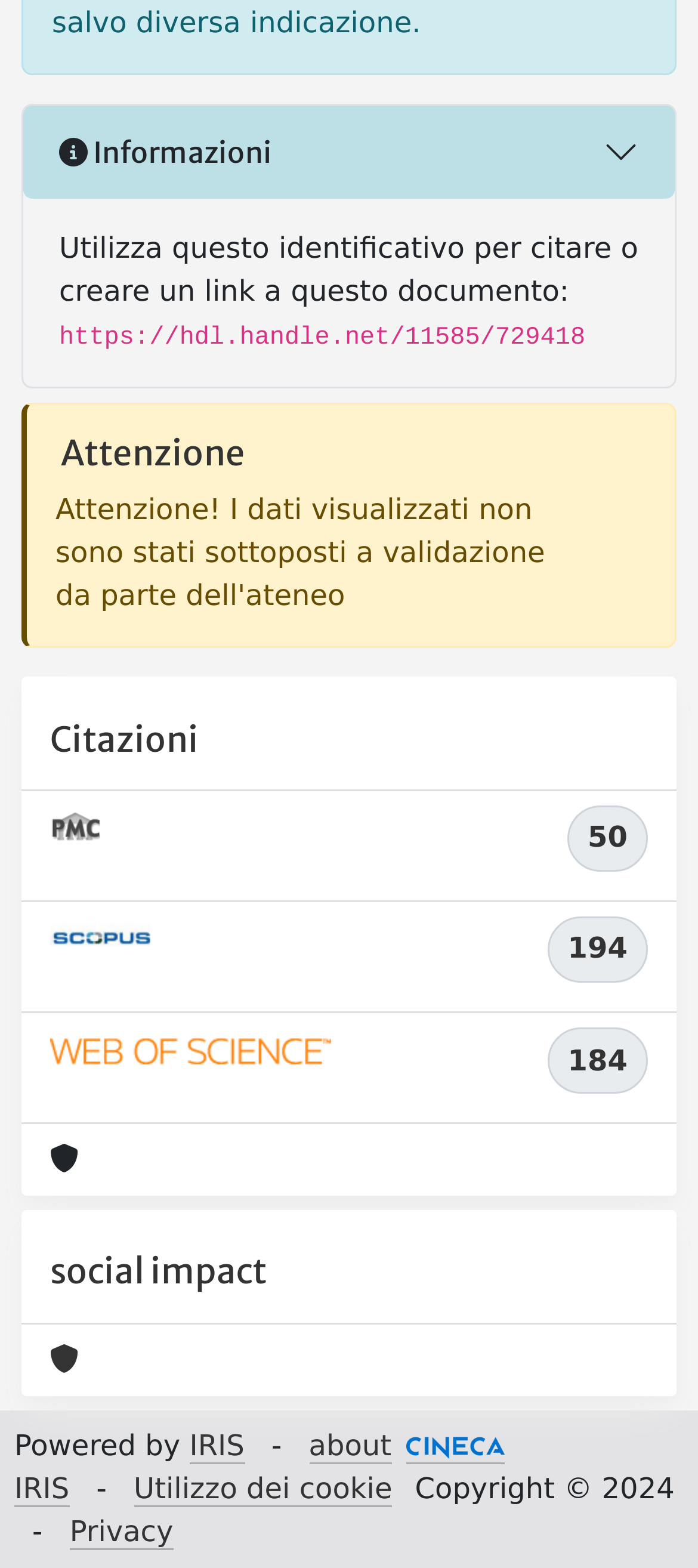Please determine the bounding box coordinates for the UI element described as: "Utilizzo dei cookie".

[0.192, 0.938, 0.562, 0.961]